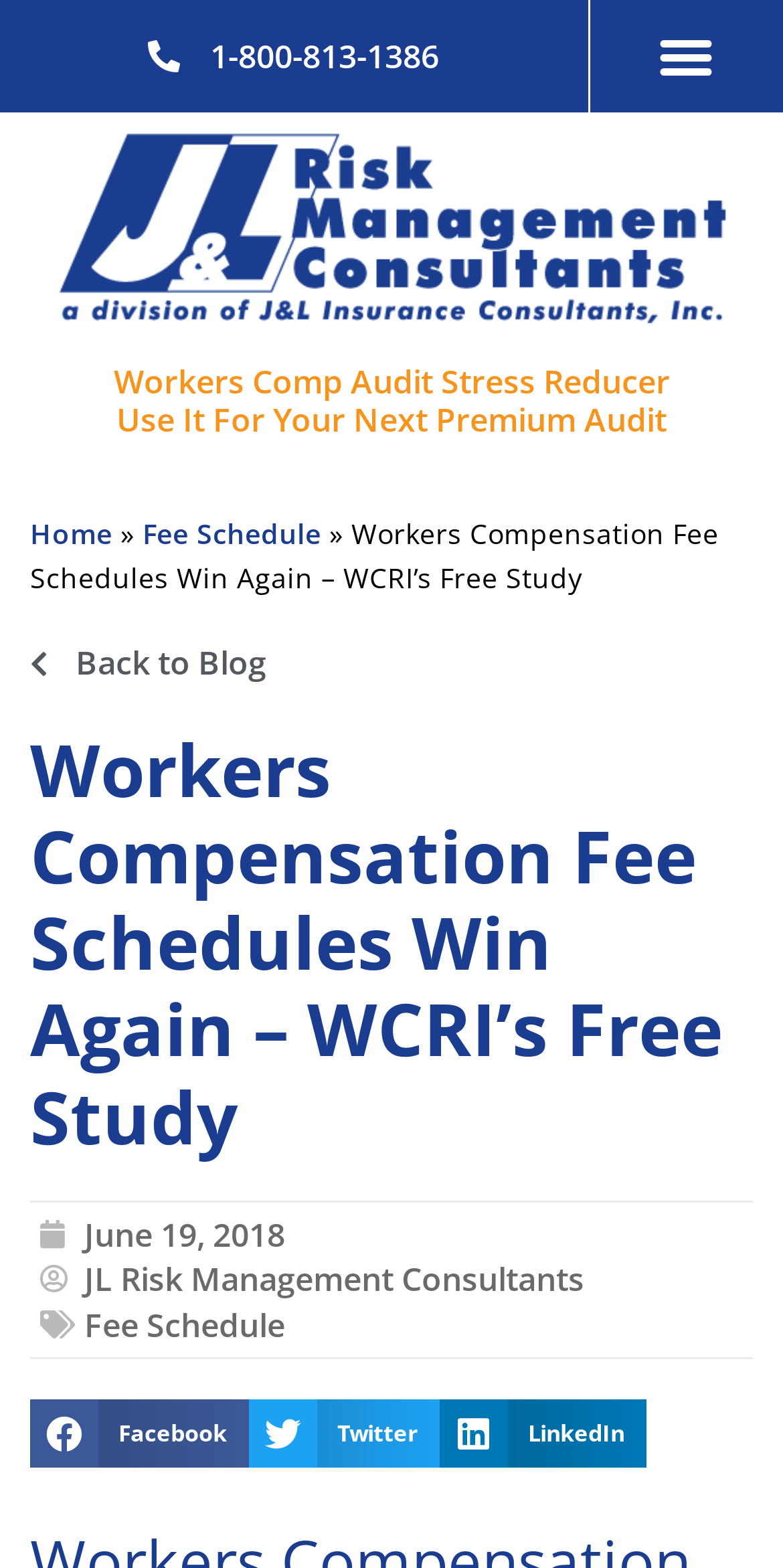Locate the bounding box coordinates of the area where you should click to accomplish the instruction: "Visit the home page".

[0.038, 0.327, 0.144, 0.352]